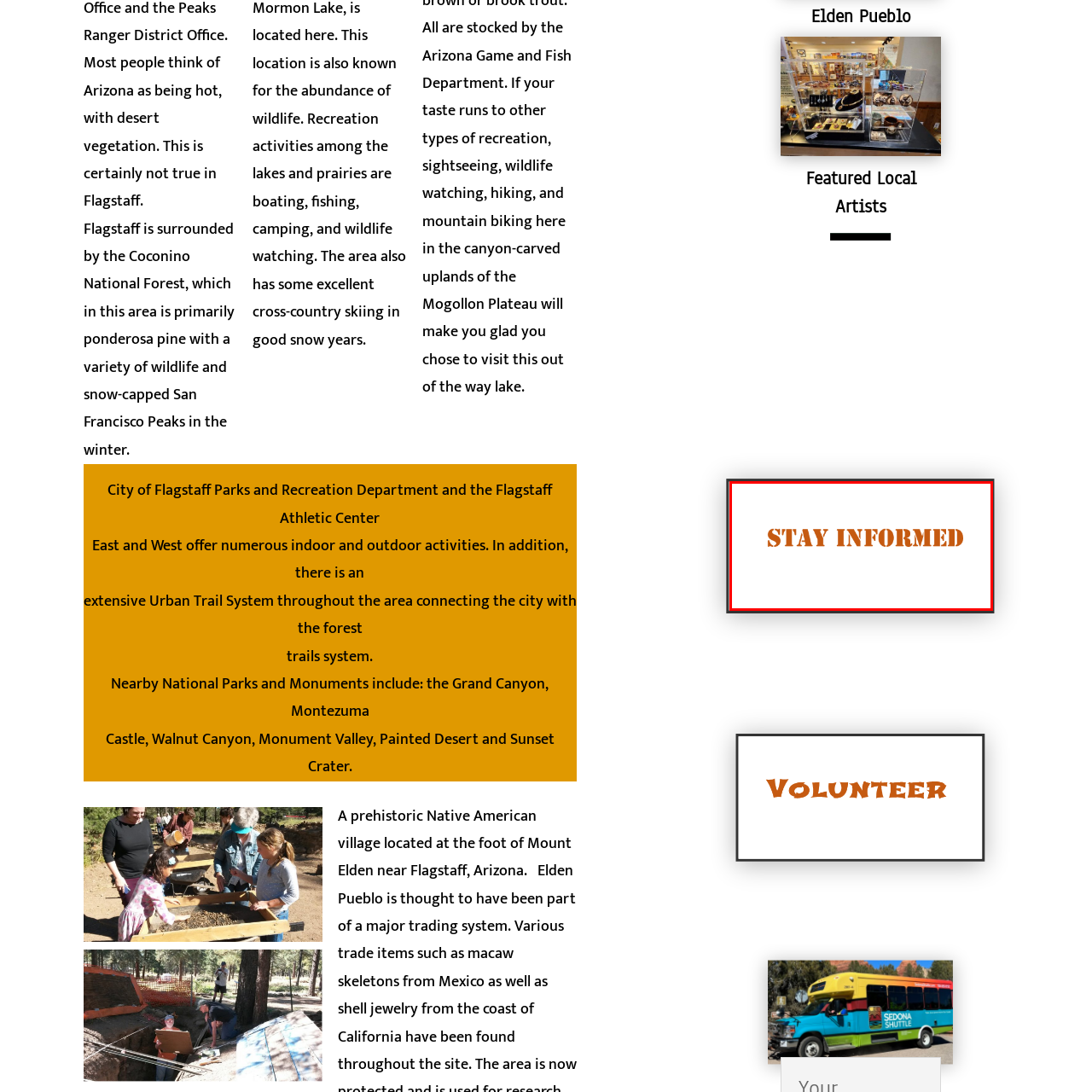Refer to the image encased in the red bounding box and answer the subsequent question with a single word or phrase:
What is the purpose of the design?

To capture attention